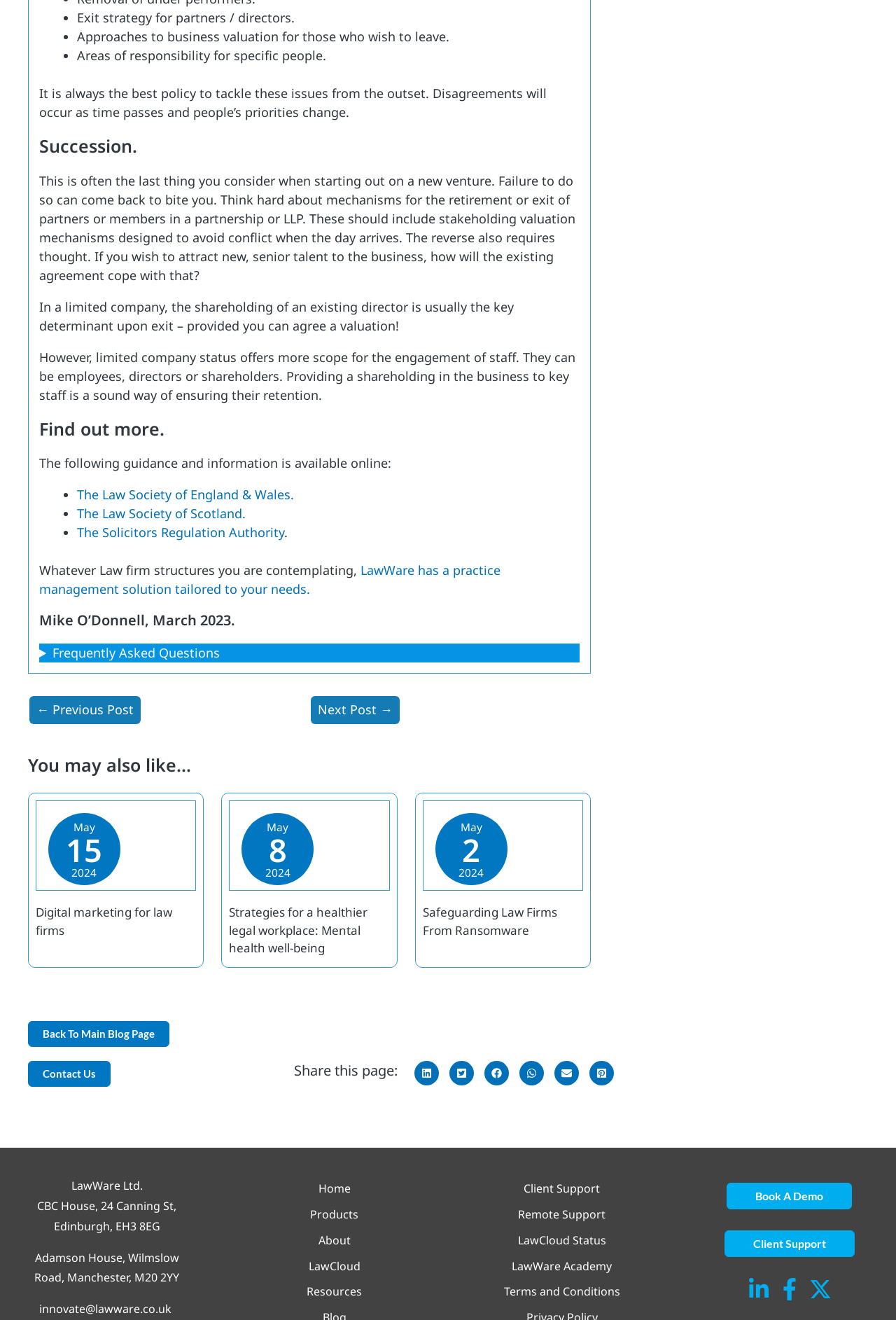Determine the bounding box coordinates of the clickable region to follow the instruction: "Click on 'Back To Main Blog Page'".

[0.031, 0.774, 0.189, 0.793]